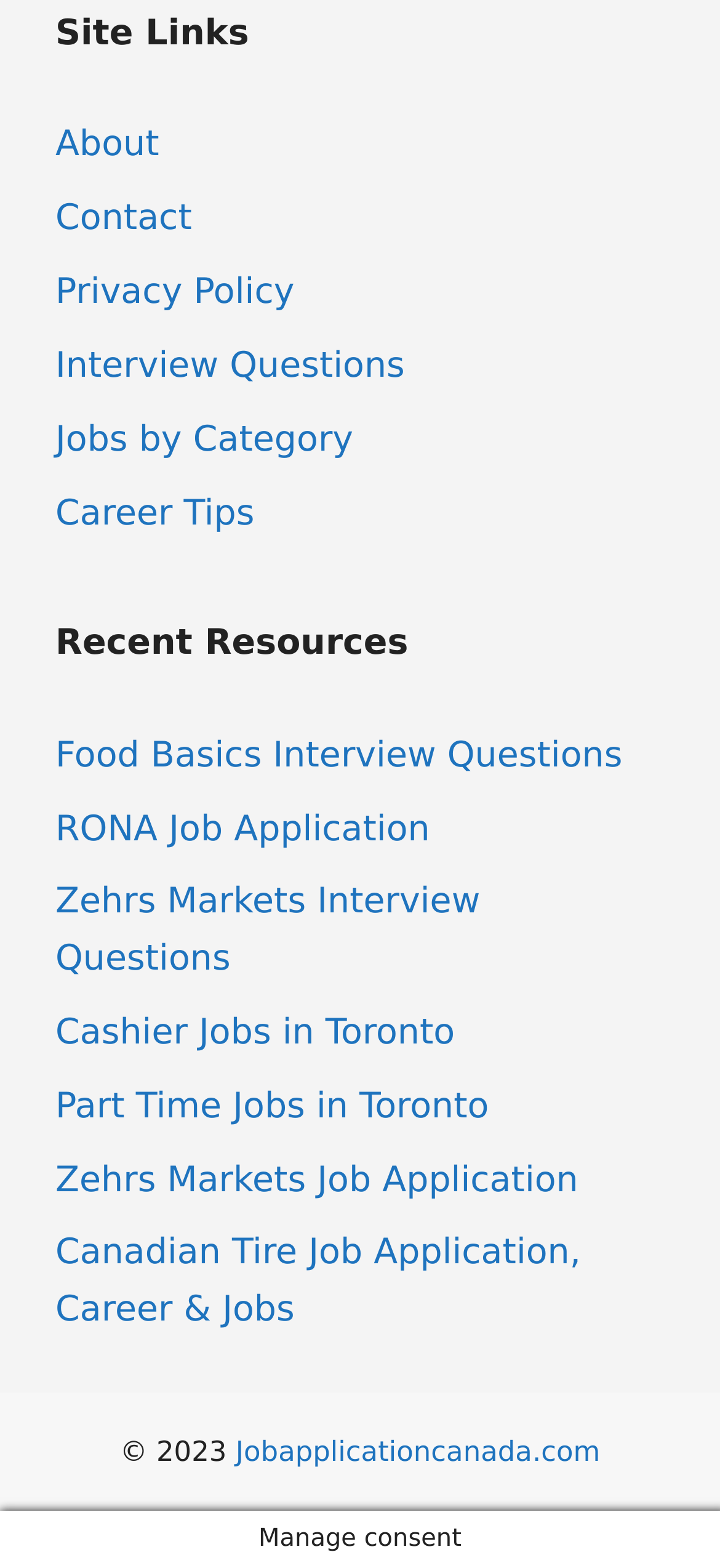Respond to the question below with a single word or phrase:
What is the text of the last StaticText element?

Manage consent